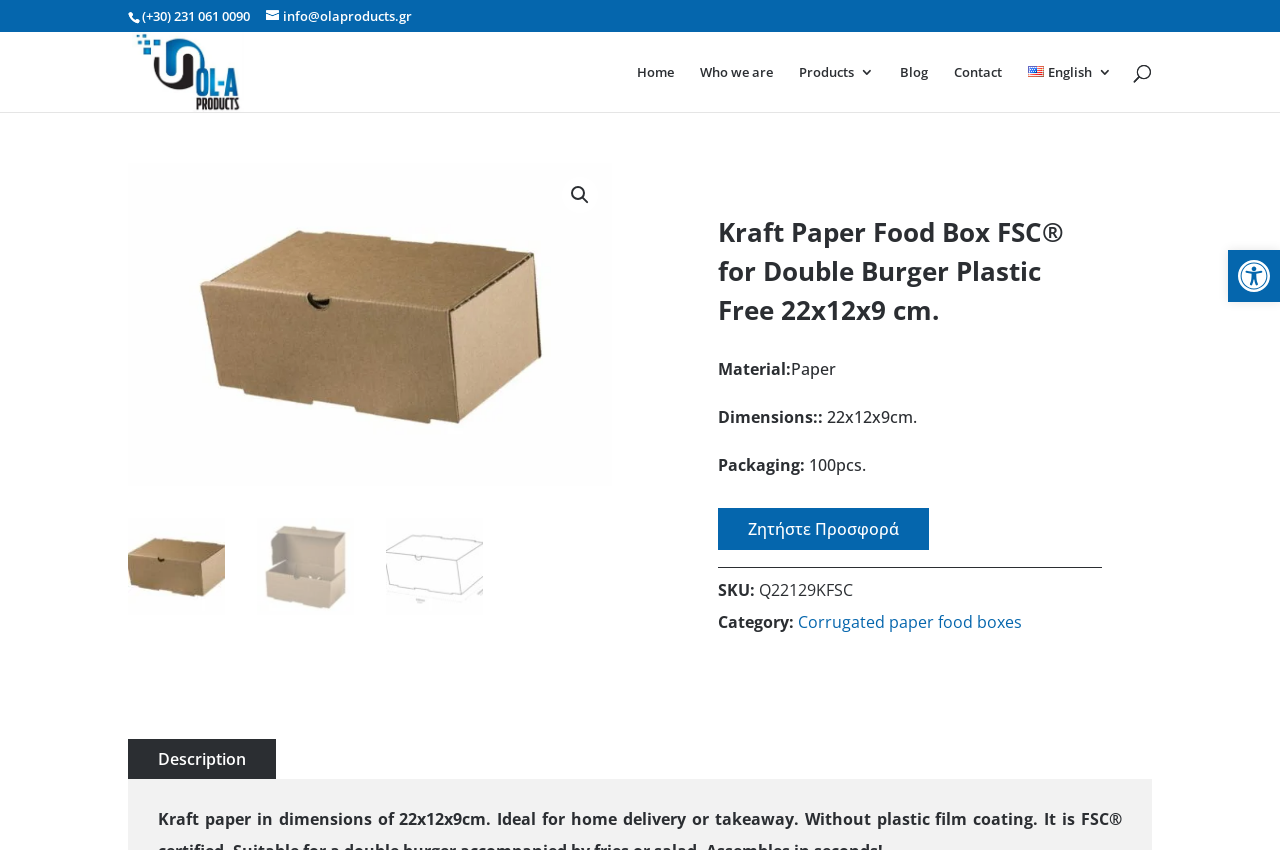How many products are in a package?
Please provide a comprehensive answer based on the contents of the image.

I found the packaging information by looking at the static text elements on the webpage, which mention 'Packaging: 100pcs'.